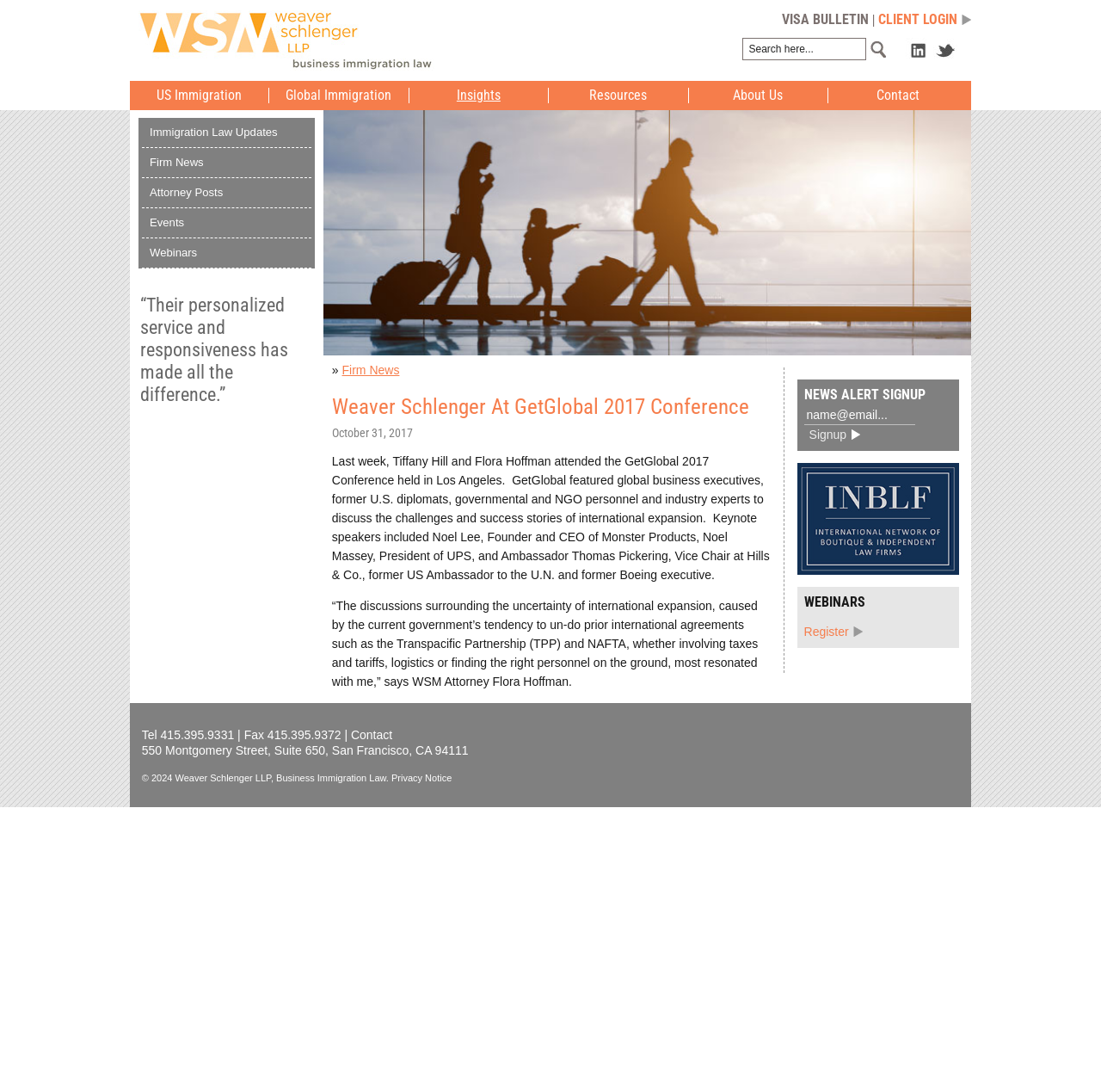Find the bounding box coordinates for the element that must be clicked to complete the instruction: "Search for something". The coordinates should be four float numbers between 0 and 1, indicated as [left, top, right, bottom].

[0.675, 0.035, 0.787, 0.055]